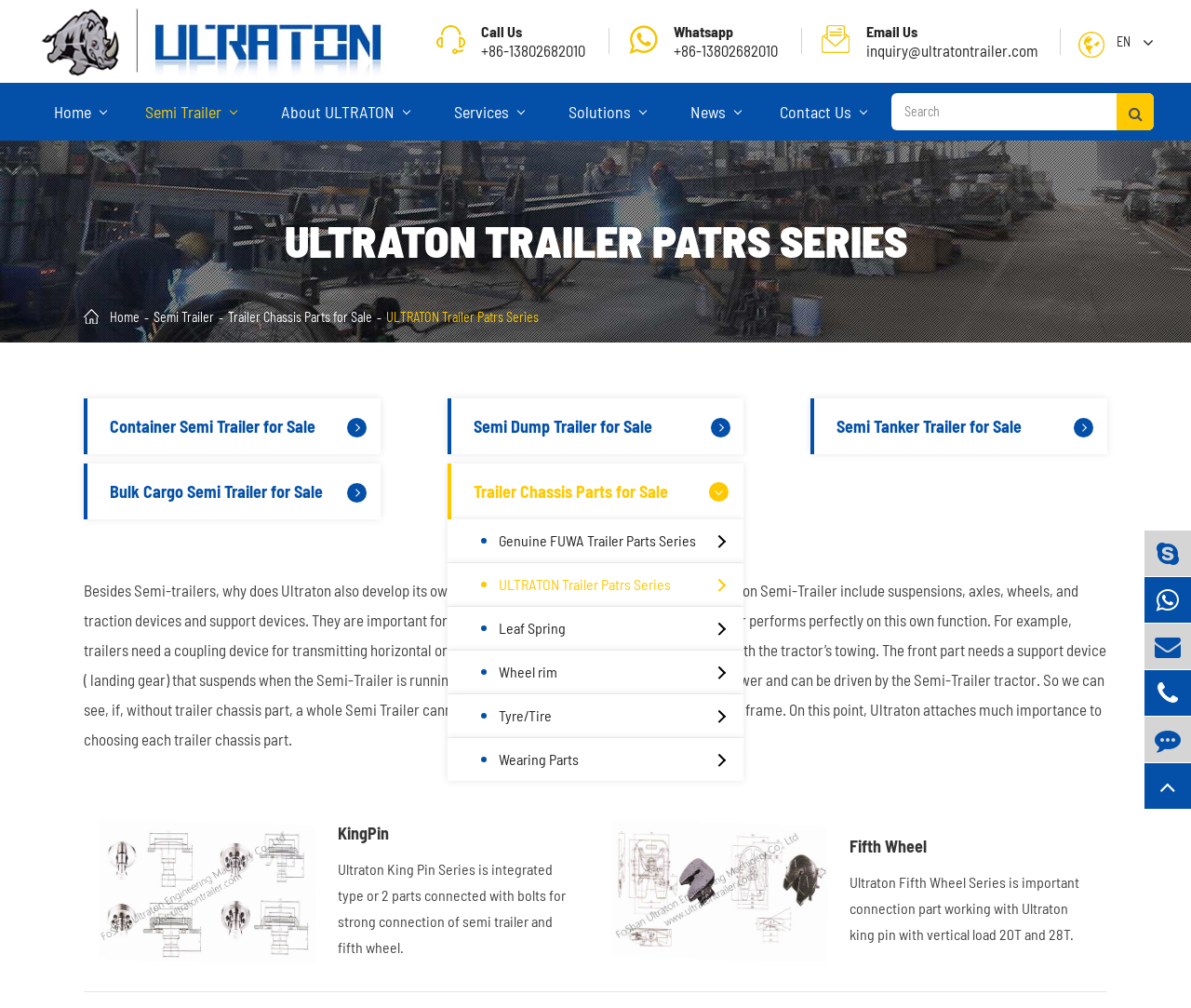Please locate the clickable area by providing the bounding box coordinates to follow this instruction: "Search for trailer parts".

[0.748, 0.092, 0.969, 0.129]